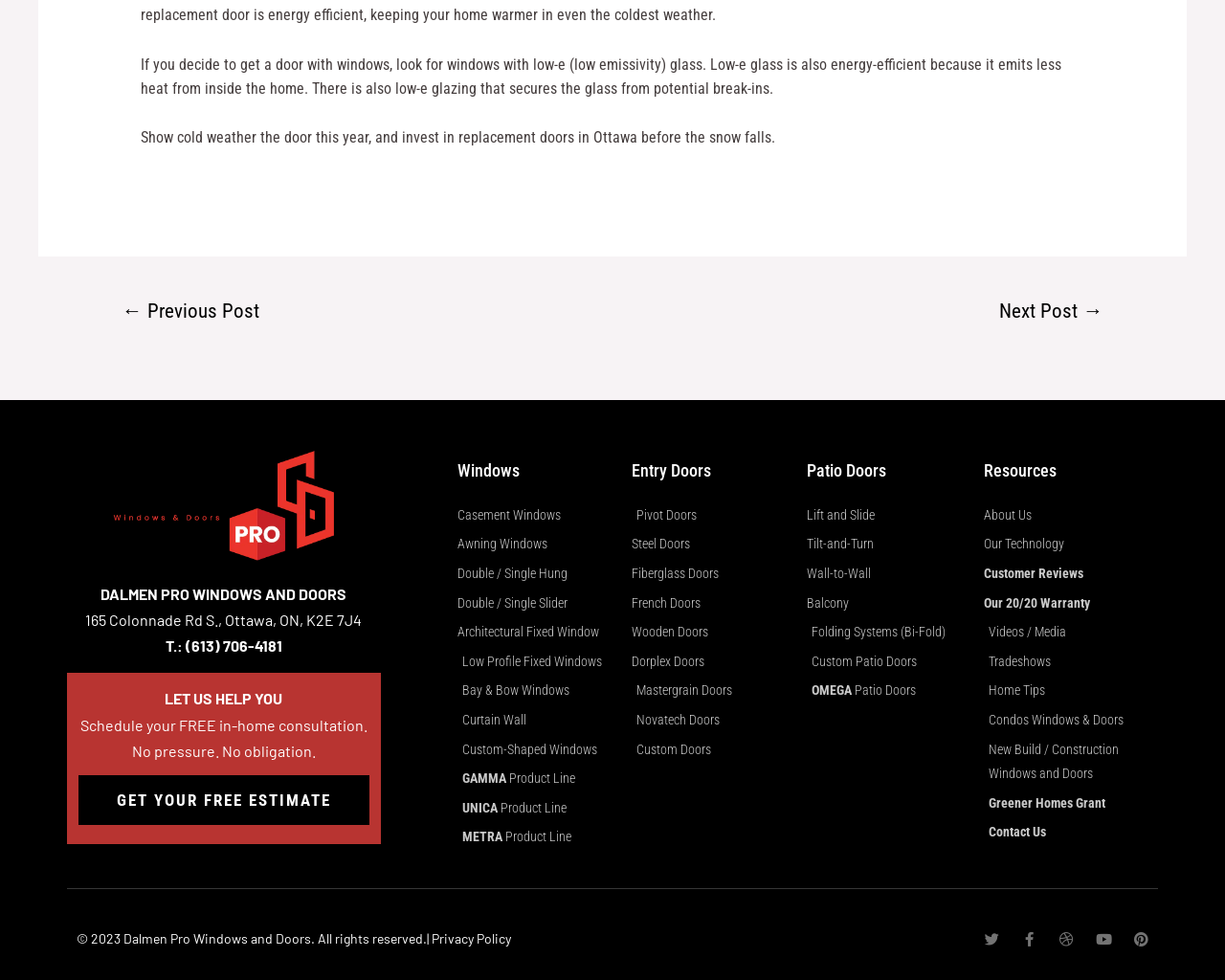Using the elements shown in the image, answer the question comprehensively: What is the company name?

The company name can be found at the top of the webpage, in the logo section, and also in the footer section. It is written as 'Dalmen Pro Windows and Doors'.